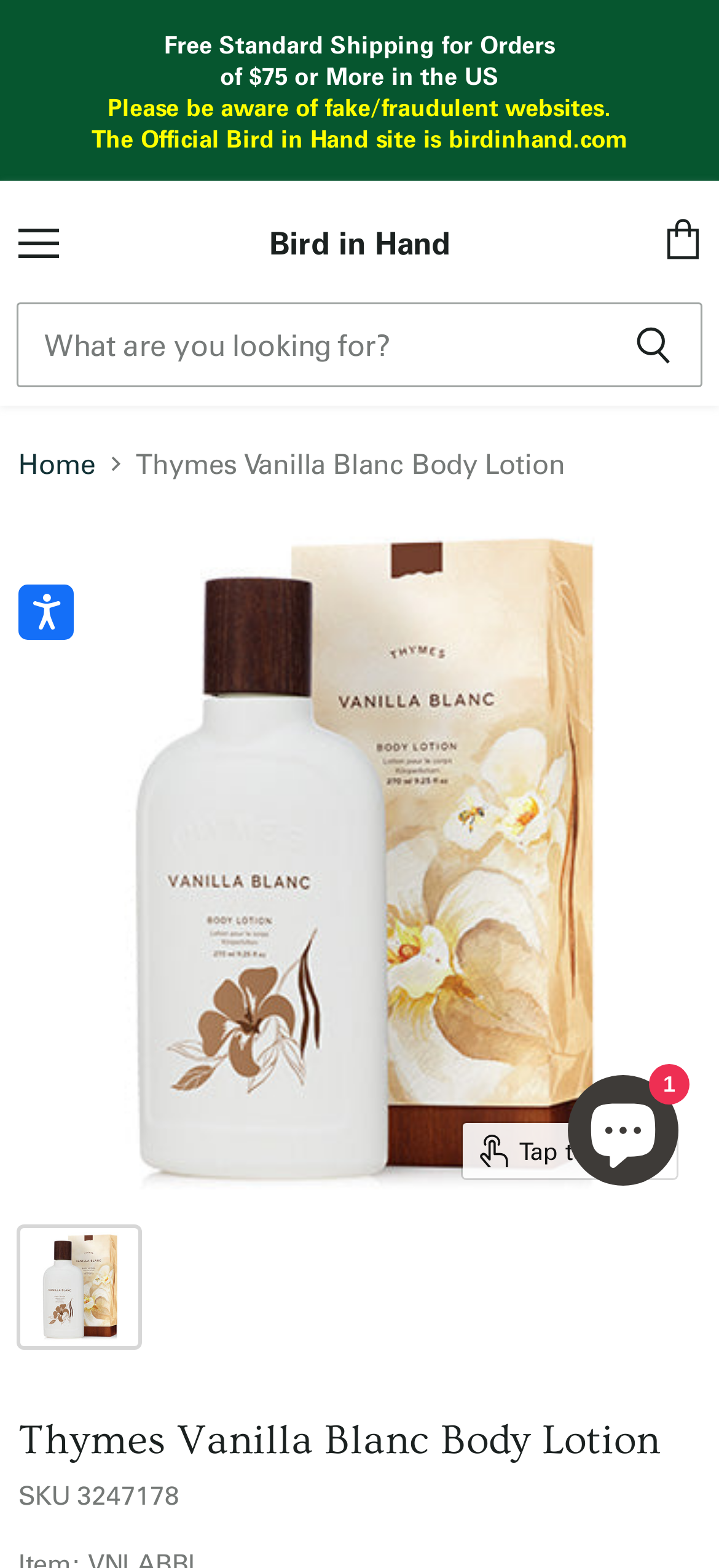Please provide a comprehensive response to the question based on the details in the image: What is the function of the search bar?

The search bar has a textbox element with a placeholder text 'Search', and a button element with the text 'Search'. This suggests that the function of the search bar is to search for products on the website.